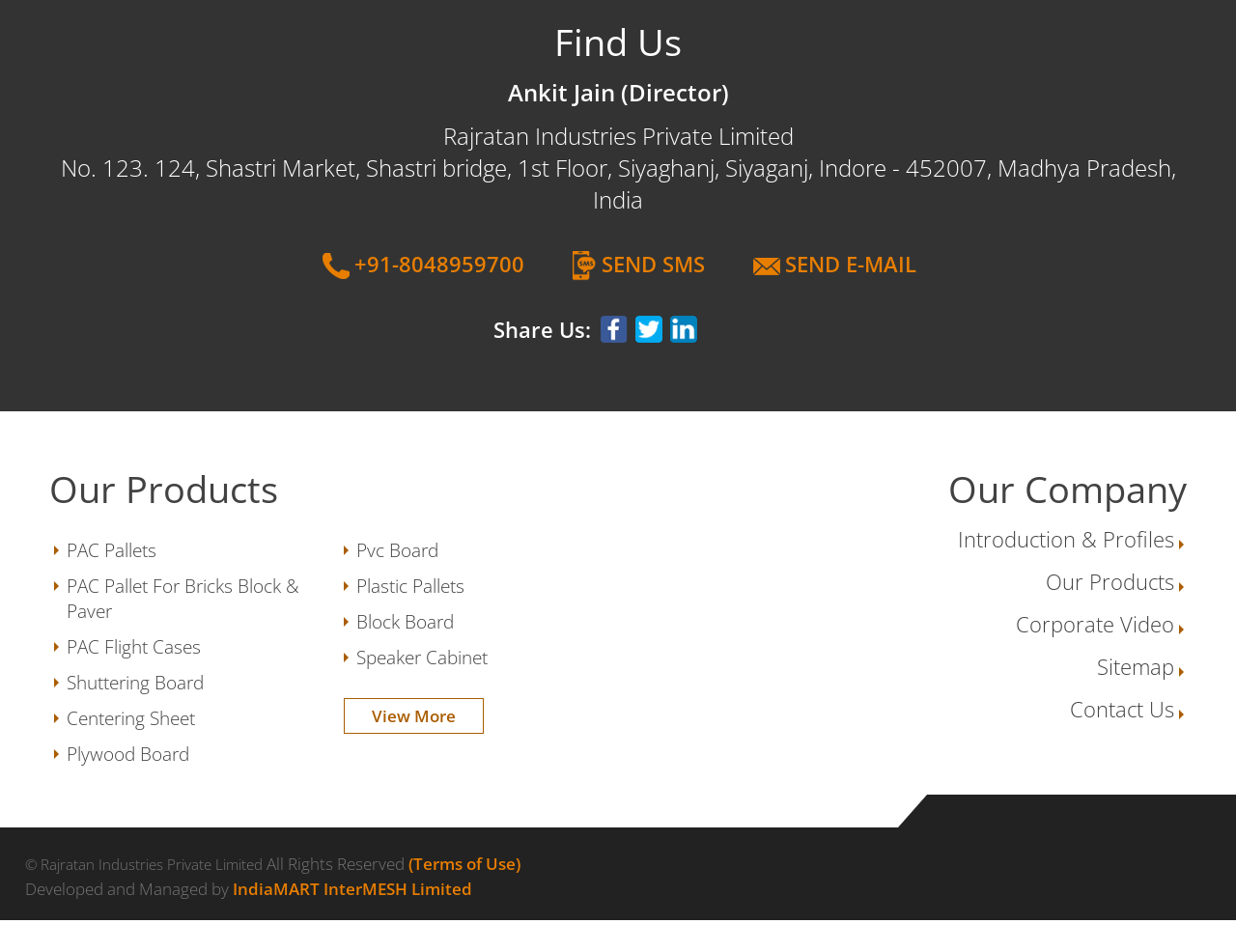What is the phone number?
Can you offer a detailed and complete answer to this question?

The phone number is mentioned in the StaticText element with ID 316, which is '+91-8048959700'. This text is located near the top of the webpage, indicating that it is a contact detail.